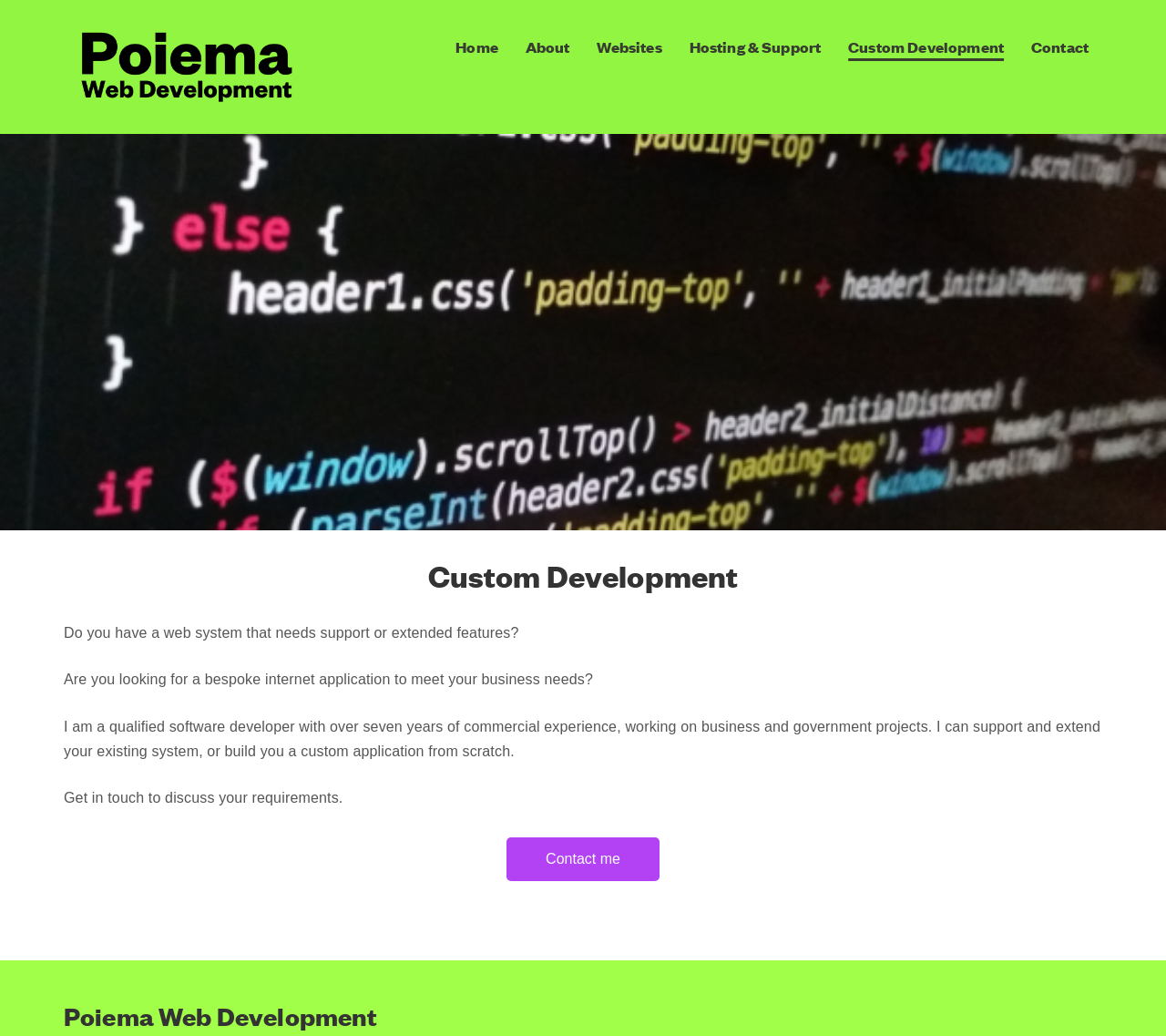What is the call-to-action?
Based on the screenshot, provide a one-word or short-phrase response.

Get in touch